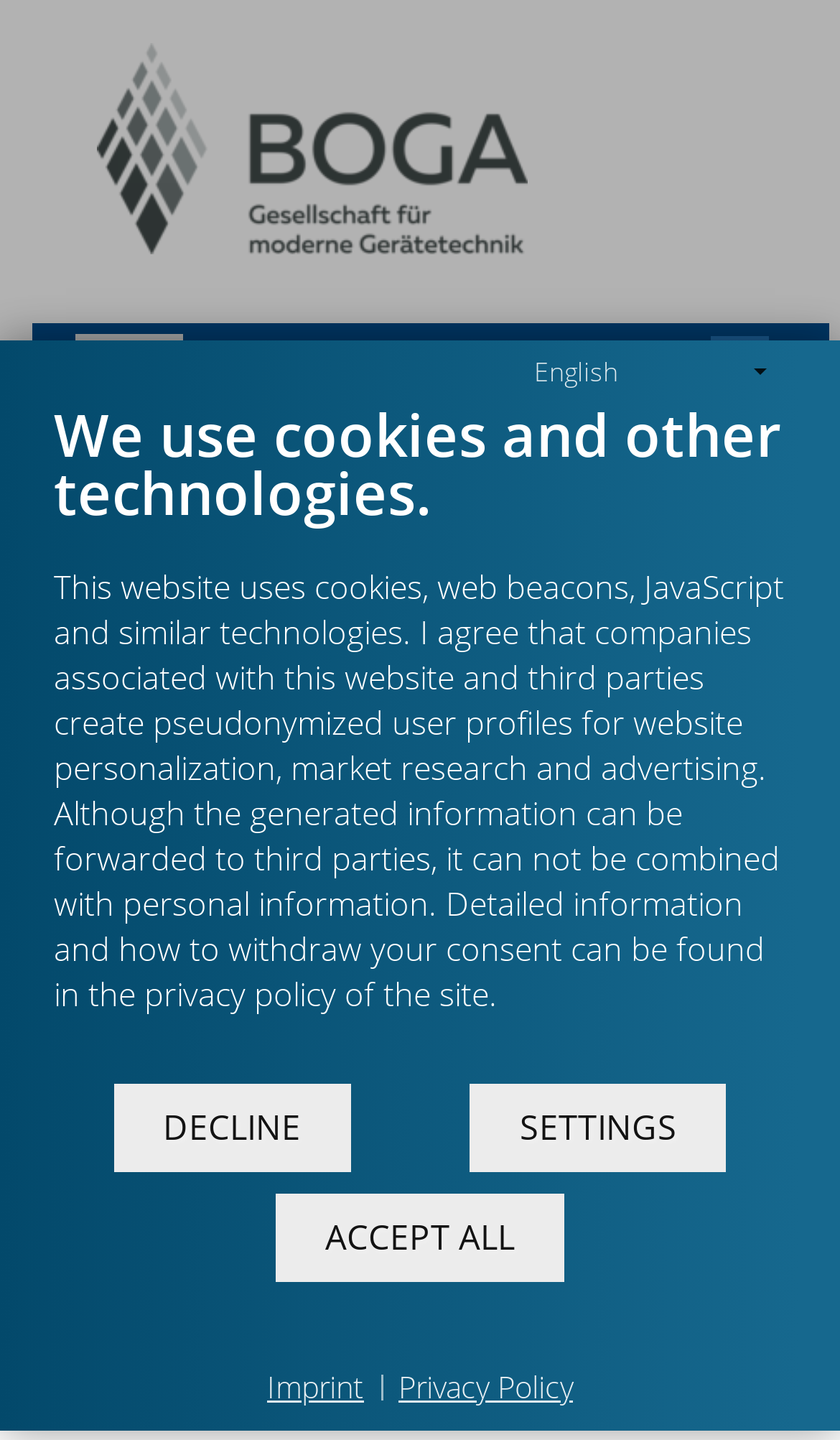Highlight the bounding box coordinates of the element you need to click to perform the following instruction: "Click the Privacy Policy link."

[0.474, 0.949, 0.682, 0.979]